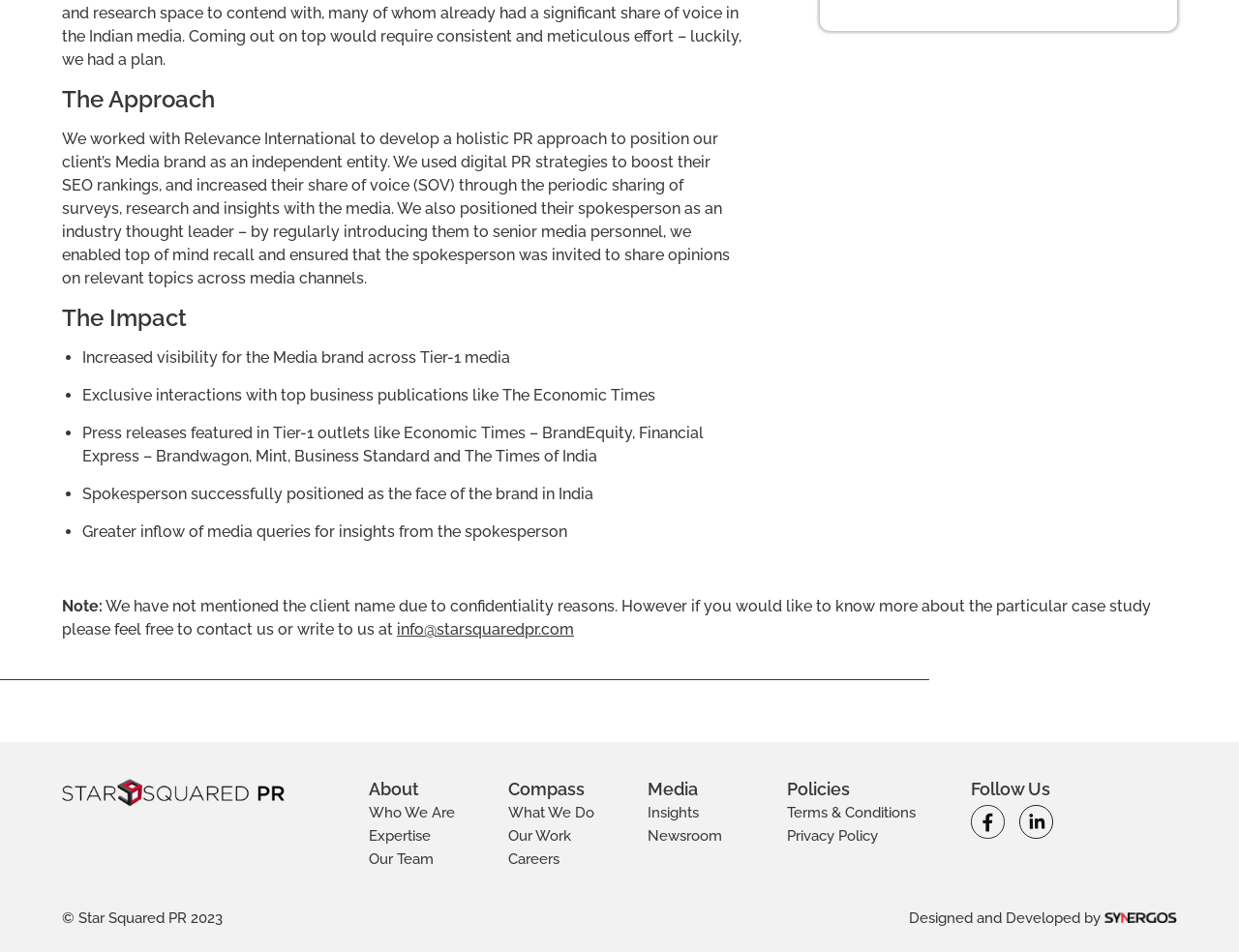Locate the coordinates of the bounding box for the clickable region that fulfills this instruction: "Check the blog".

None